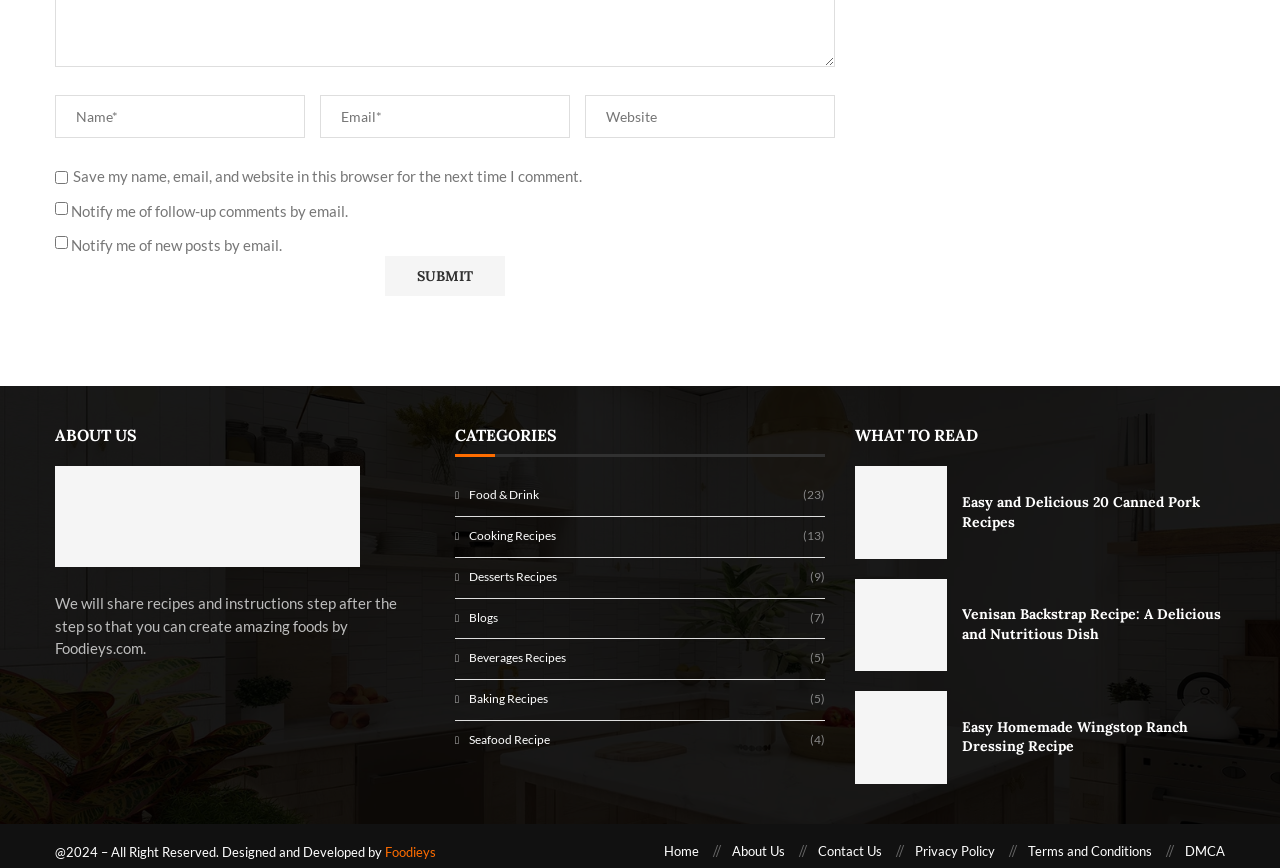Please locate the bounding box coordinates of the element's region that needs to be clicked to follow the instruction: "Click on WHAT DOES IT INVOLVE?". The bounding box coordinates should be provided as four float numbers between 0 and 1, i.e., [left, top, right, bottom].

None